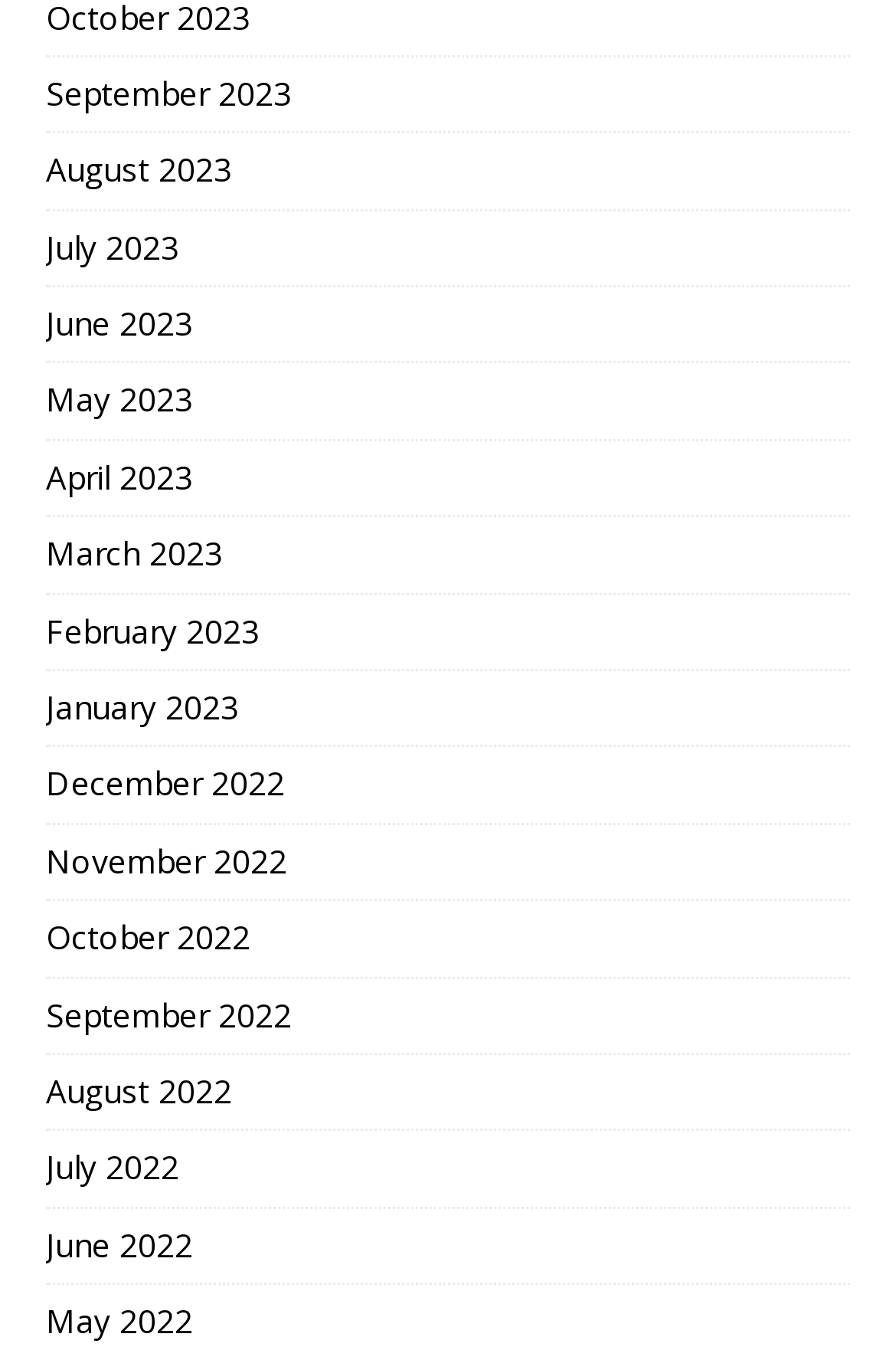Please identify the bounding box coordinates of the clickable area that will fulfill the following instruction: "check May 2022". The coordinates should be in the format of four float numbers between 0 and 1, i.e., [left, top, right, bottom].

[0.051, 0.945, 0.949, 1.0]